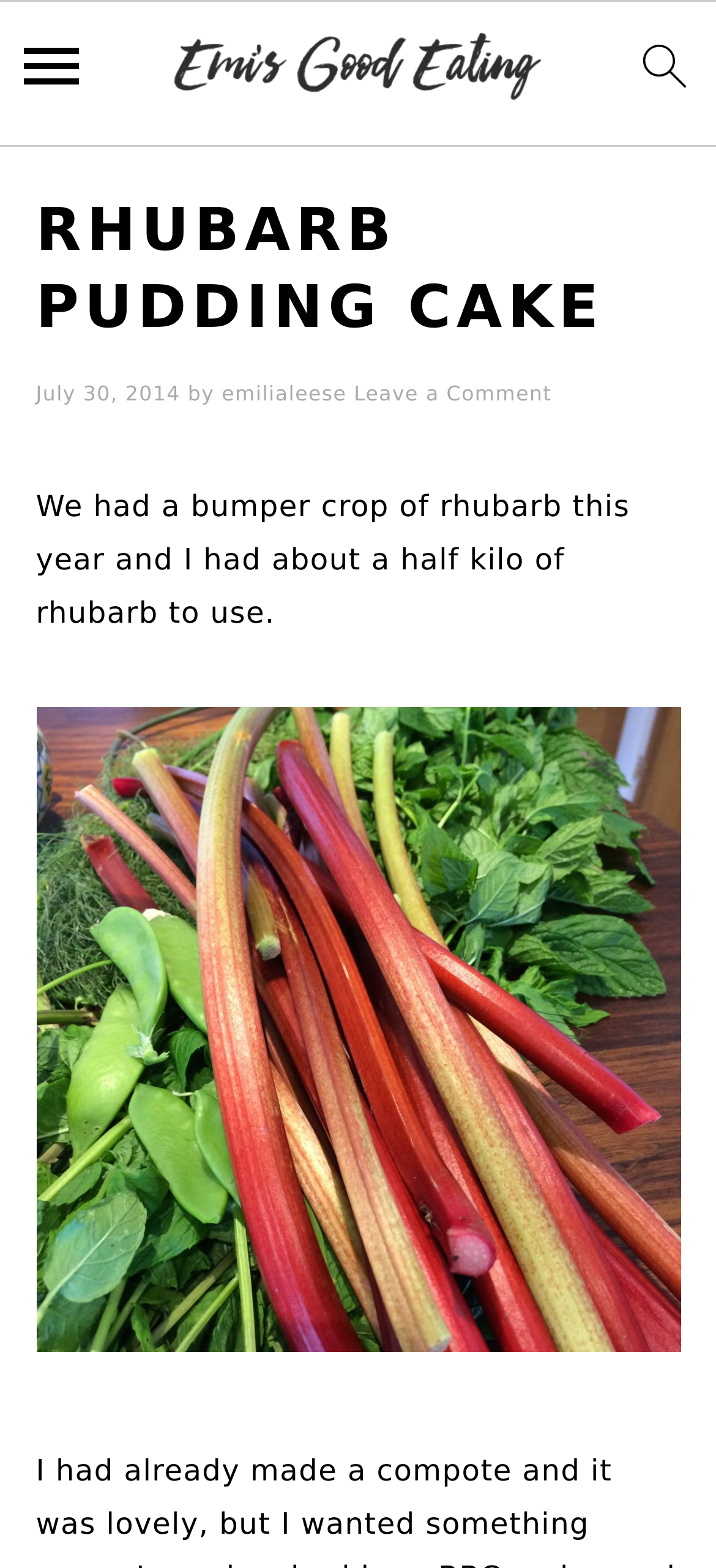Determine the main headline from the webpage and extract its text.

RHUBARB PUDDING CAKE